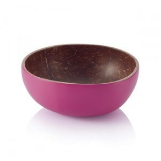Refer to the image and answer the question with as much detail as possible: Is the bowl eco-friendly?

The caption highlights the bowl's 'sustainability' and describes it as an 'eco-friendly choice', implying that the bowl is environmentally friendly and made with sustainable materials.